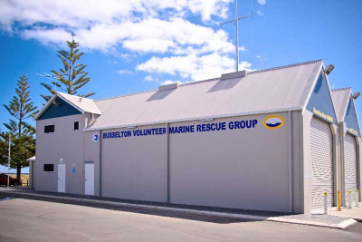What is the condition of the sky in the image?
Please answer the question with a single word or phrase, referencing the image.

Clear blue